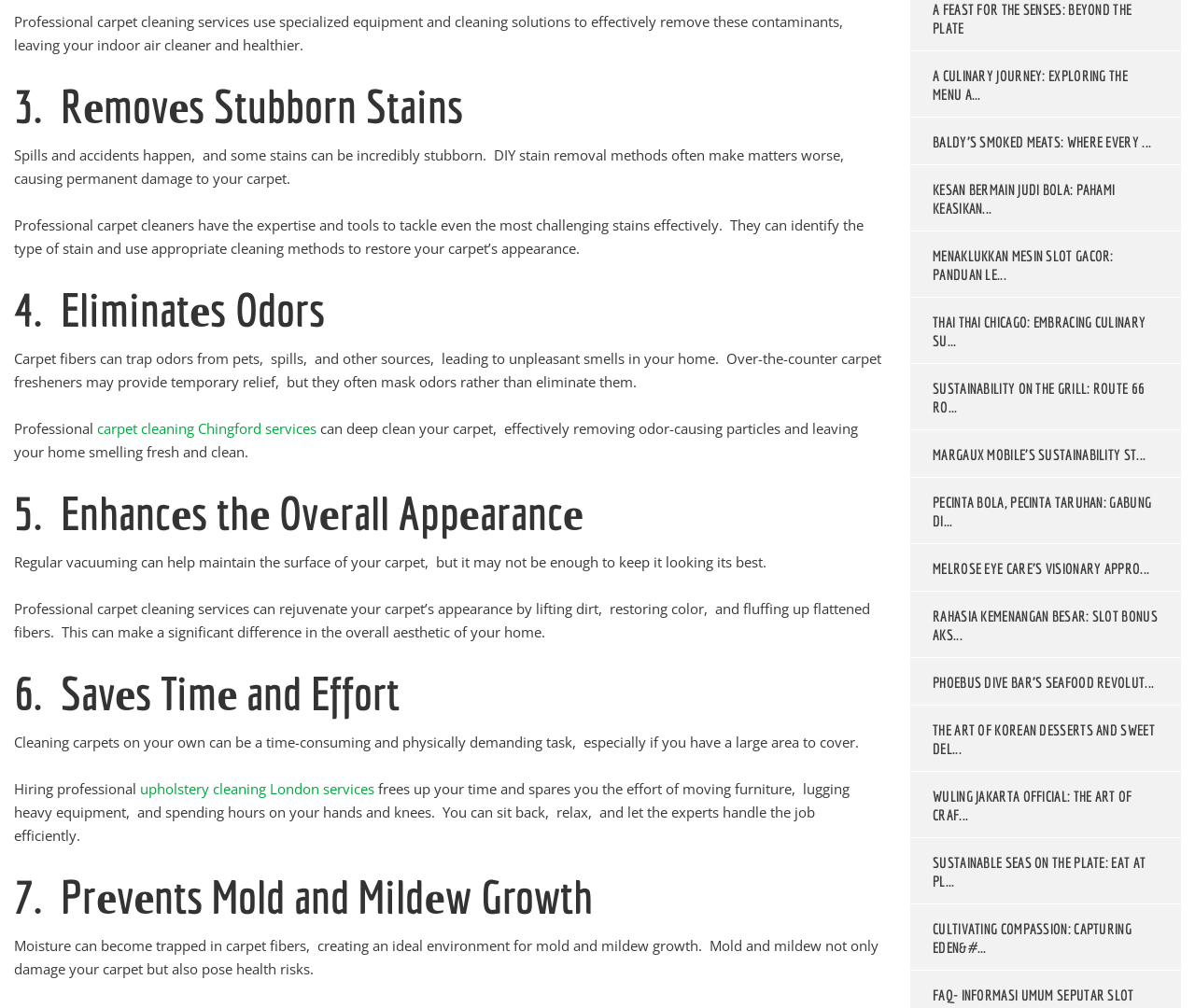What can happen if you try to remove stains yourself?
Give a one-word or short-phrase answer derived from the screenshot.

permanent damage